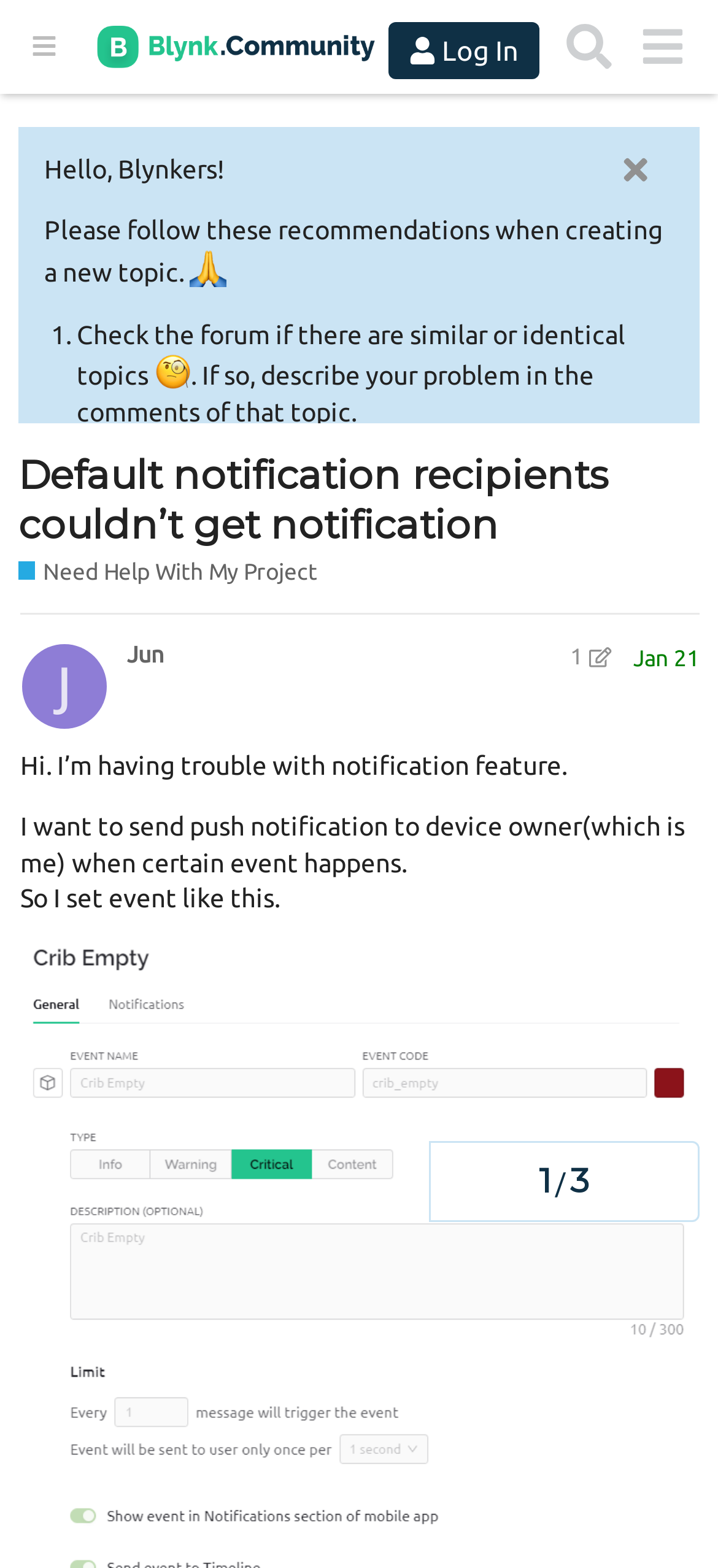Identify the coordinates of the bounding box for the element that must be clicked to accomplish the instruction: "Search for similar topics".

[0.769, 0.007, 0.872, 0.054]